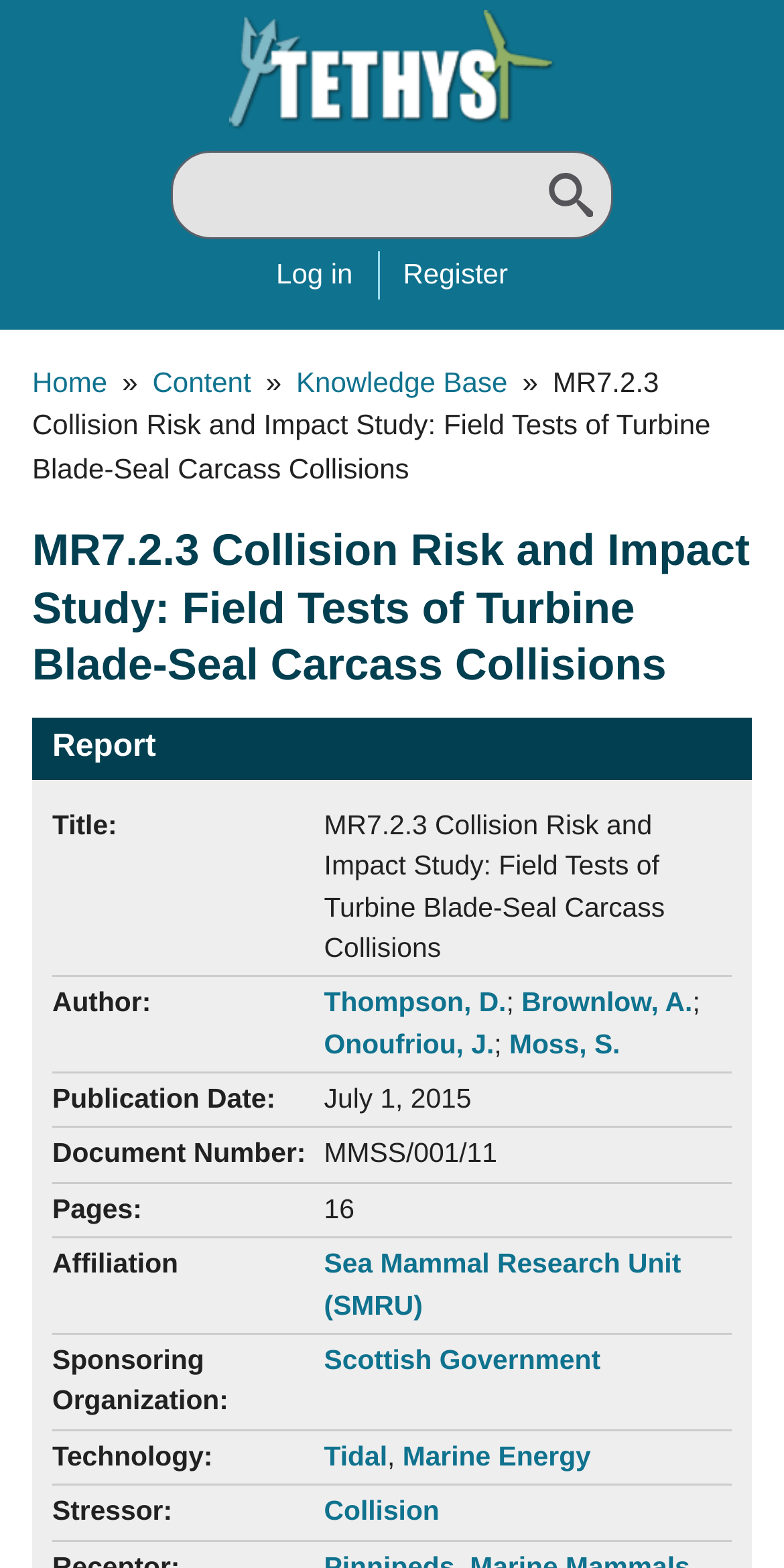Identify the bounding box coordinates of the region that needs to be clicked to carry out this instruction: "Click the Tethys logo". Provide these coordinates as four float numbers ranging from 0 to 1, i.e., [left, top, right, bottom].

[0.292, 0.006, 0.708, 0.083]